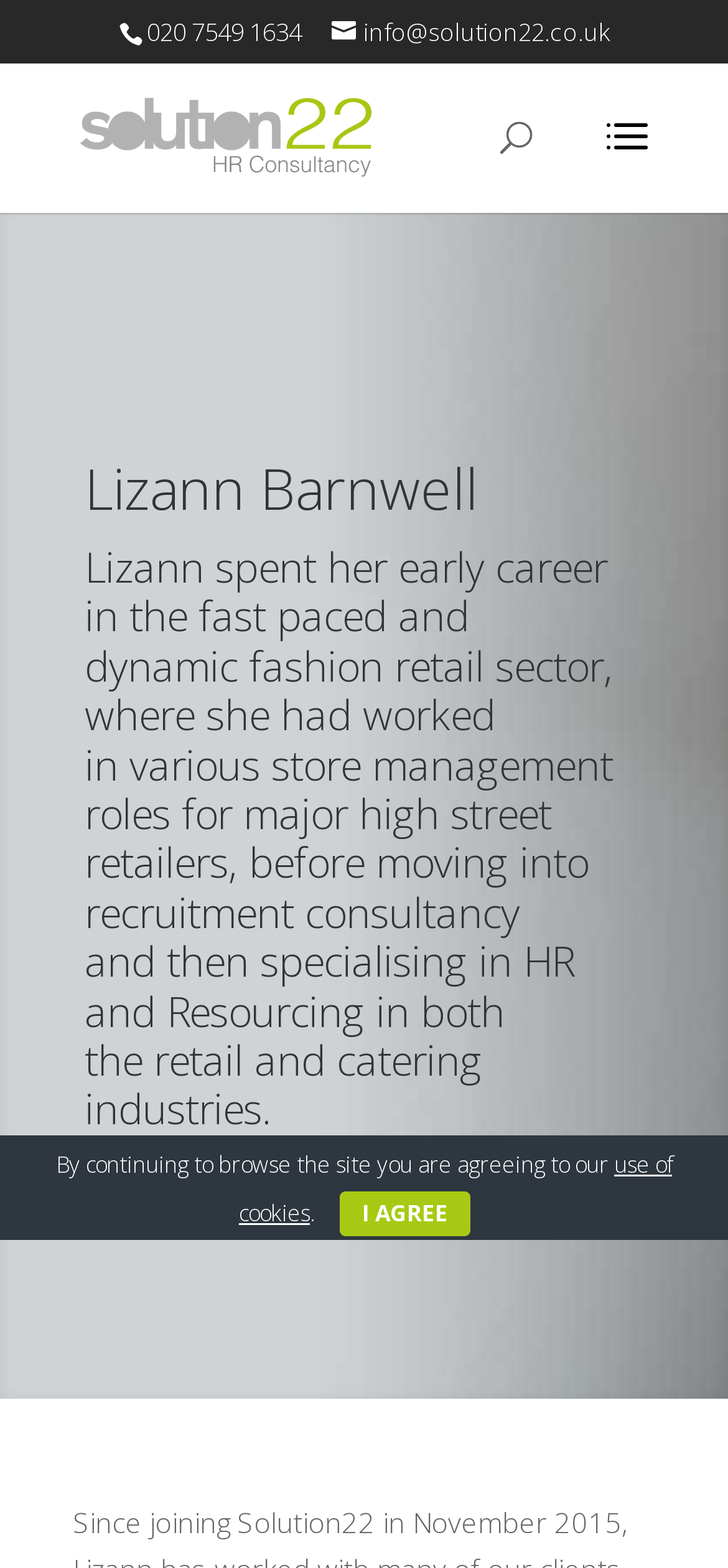What is the name of the company or organization?
Using the image as a reference, answer the question in detail.

The name of the company or organization is Solution22, which is displayed at the top of the webpage, along with an image, and it is also mentioned in the email address info@solution22.co.uk.